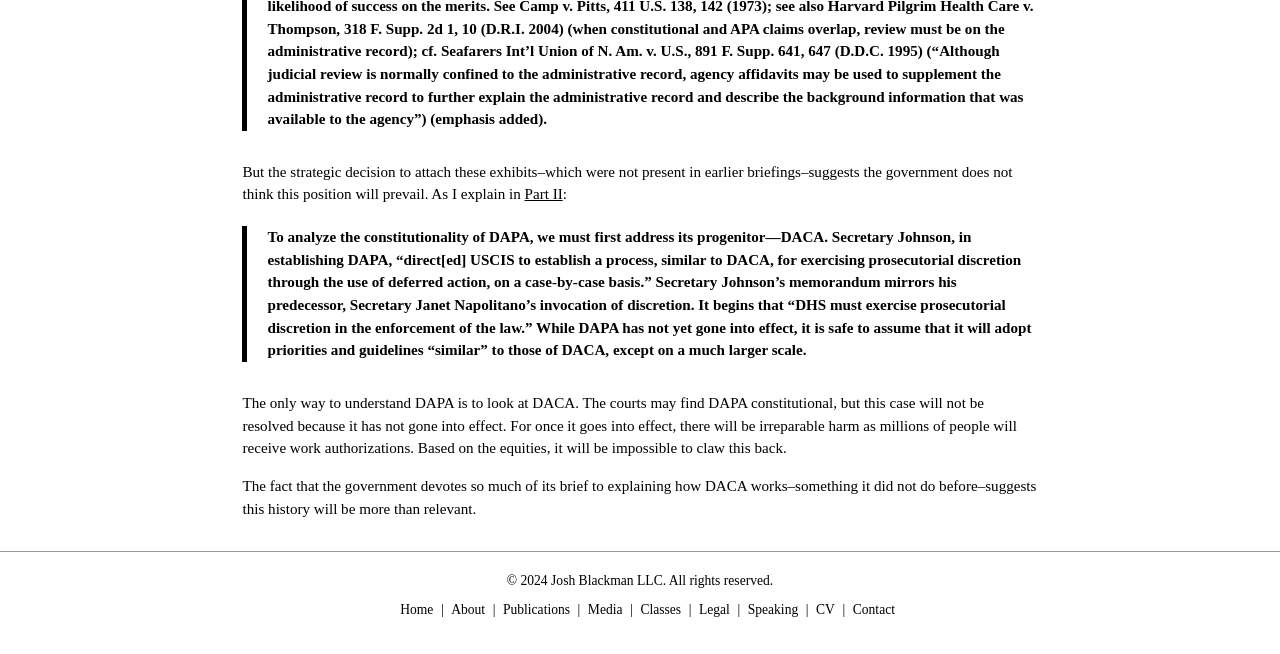Please locate the UI element described by "Speaking" and provide its bounding box coordinates.

[0.584, 0.966, 0.624, 0.989]